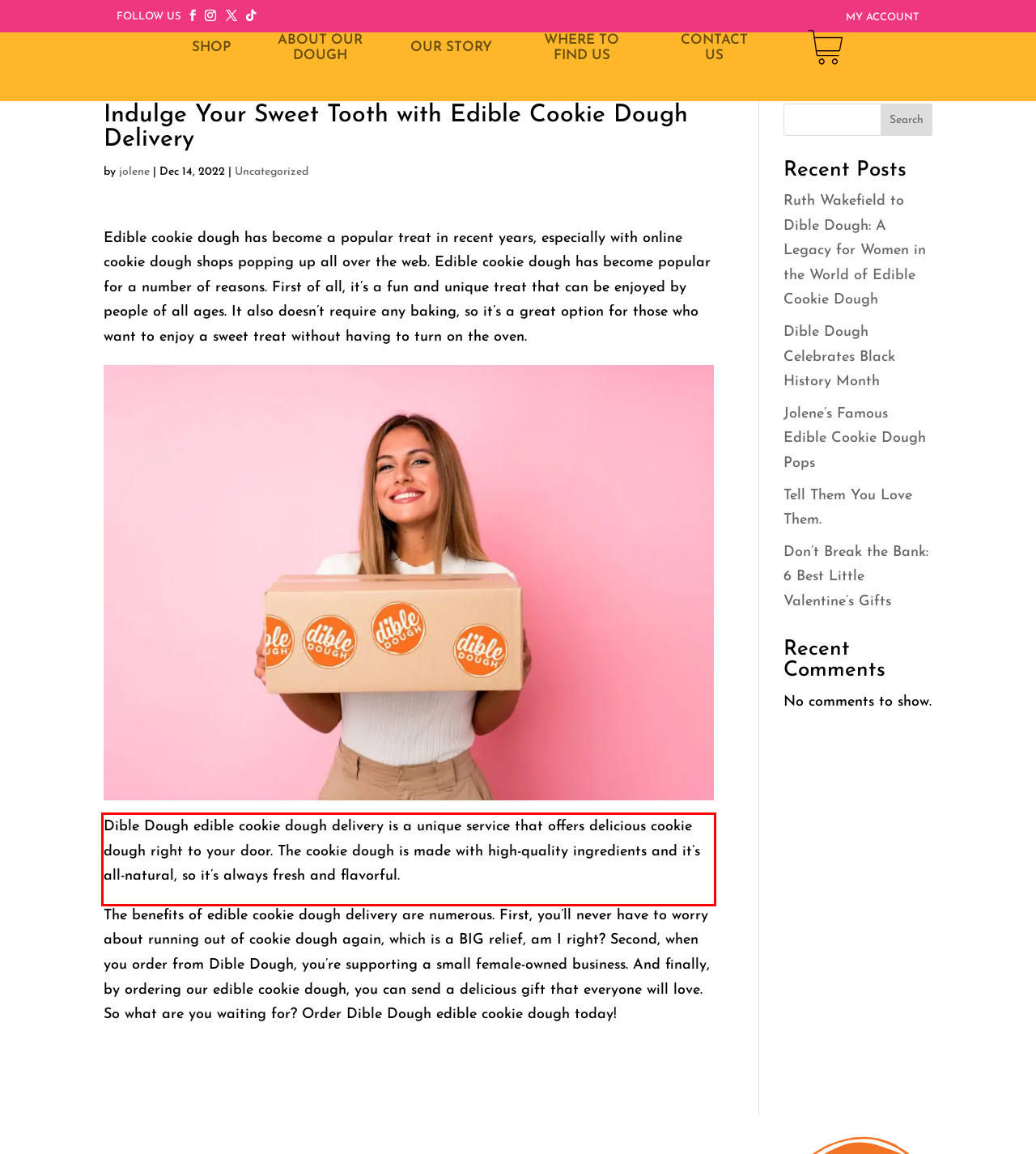You are presented with a webpage screenshot featuring a red bounding box. Perform OCR on the text inside the red bounding box and extract the content.

Dible Dough edible cookie dough delivery is a unique service that offers delicious cookie dough right to your door. The cookie dough is made with high-quality ingredients and it’s all-natural, so it’s always fresh and flavorful.